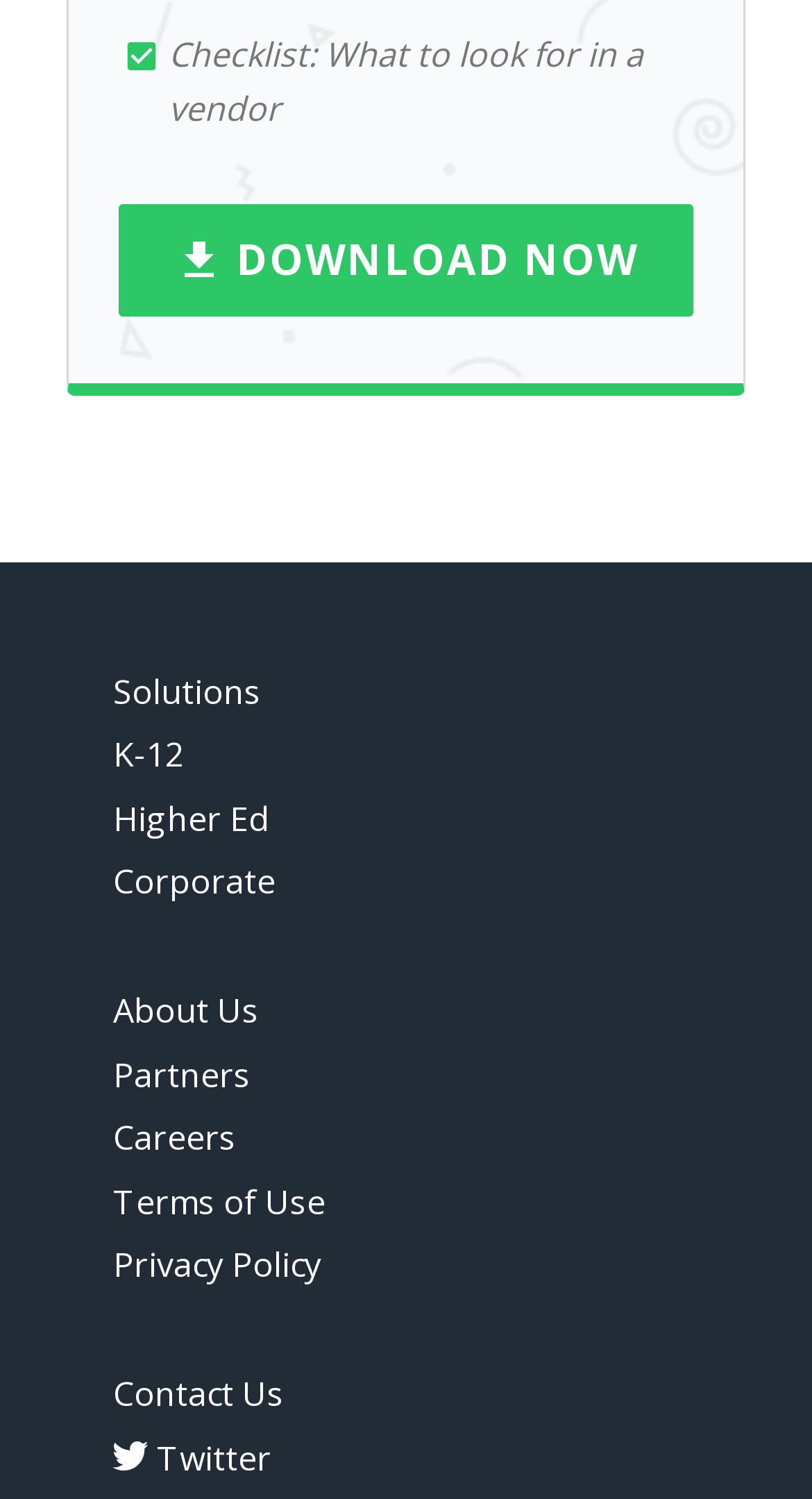Determine the bounding box for the UI element described here: "Contact Us".

[0.139, 0.915, 0.35, 0.945]